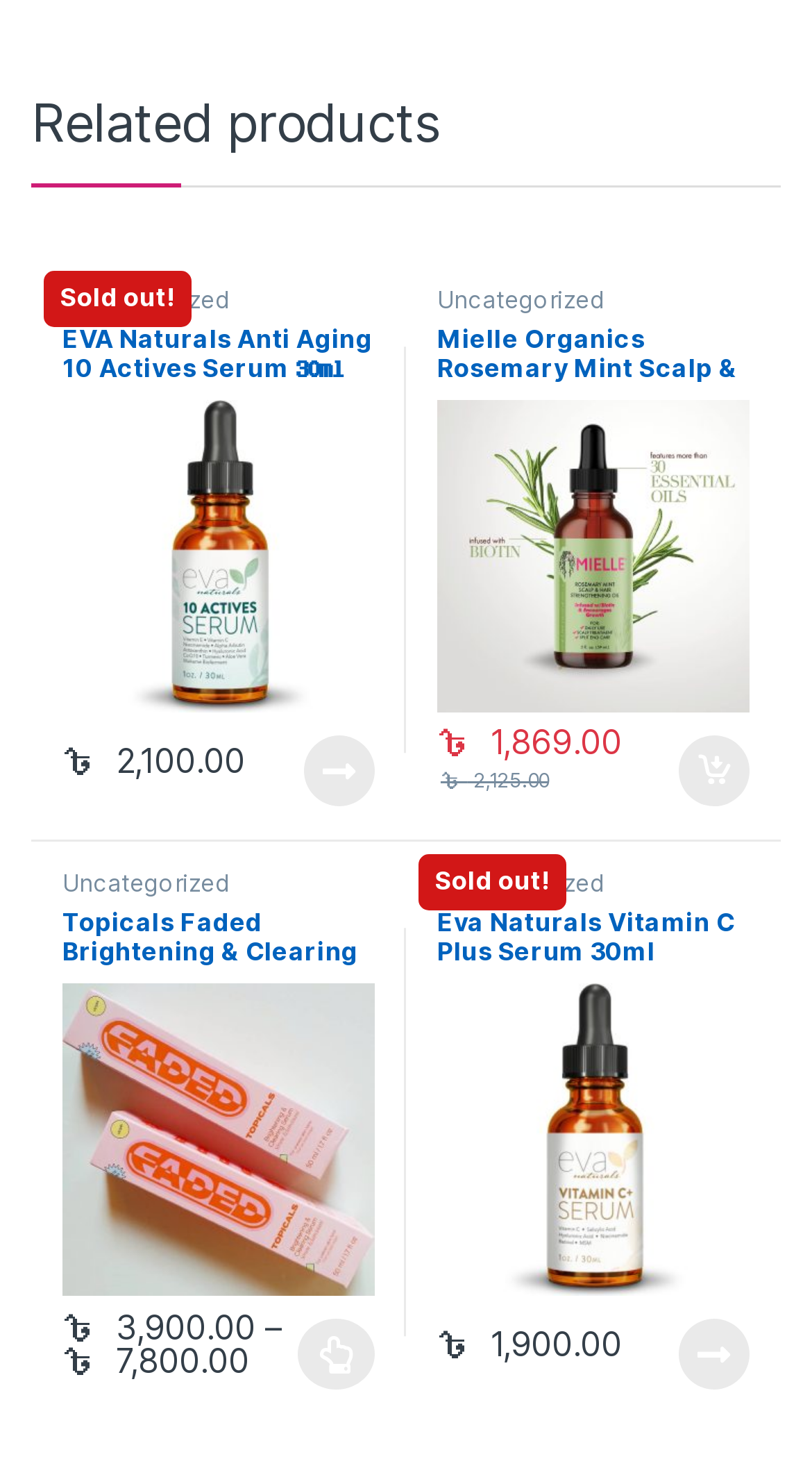Given the content of the image, can you provide a detailed answer to the question?
What is the original price of the product 'Eva Naturals Vitamin C Plus Serum 30ml'?

I found the static text '৳7,800.00' with a strike-through symbol next to the product name 'Eva Naturals Vitamin C Plus Serum 30ml', which indicates the original price of this product.